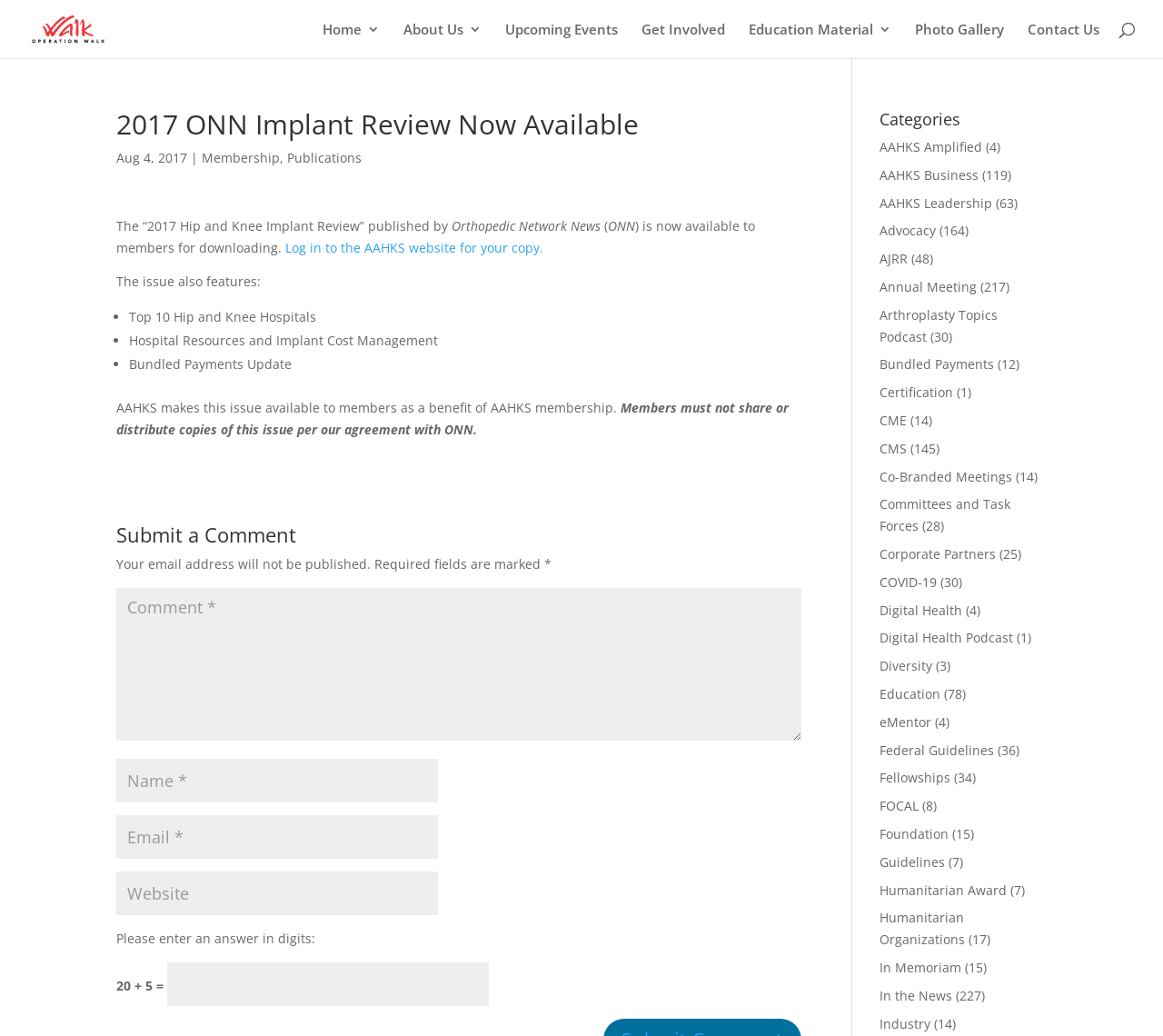Identify the bounding box coordinates of the clickable section necessary to follow the following instruction: "Click on the 'Home' link". The coordinates should be presented as four float numbers from 0 to 1, i.e., [left, top, right, bottom].

[0.277, 0.022, 0.327, 0.056]